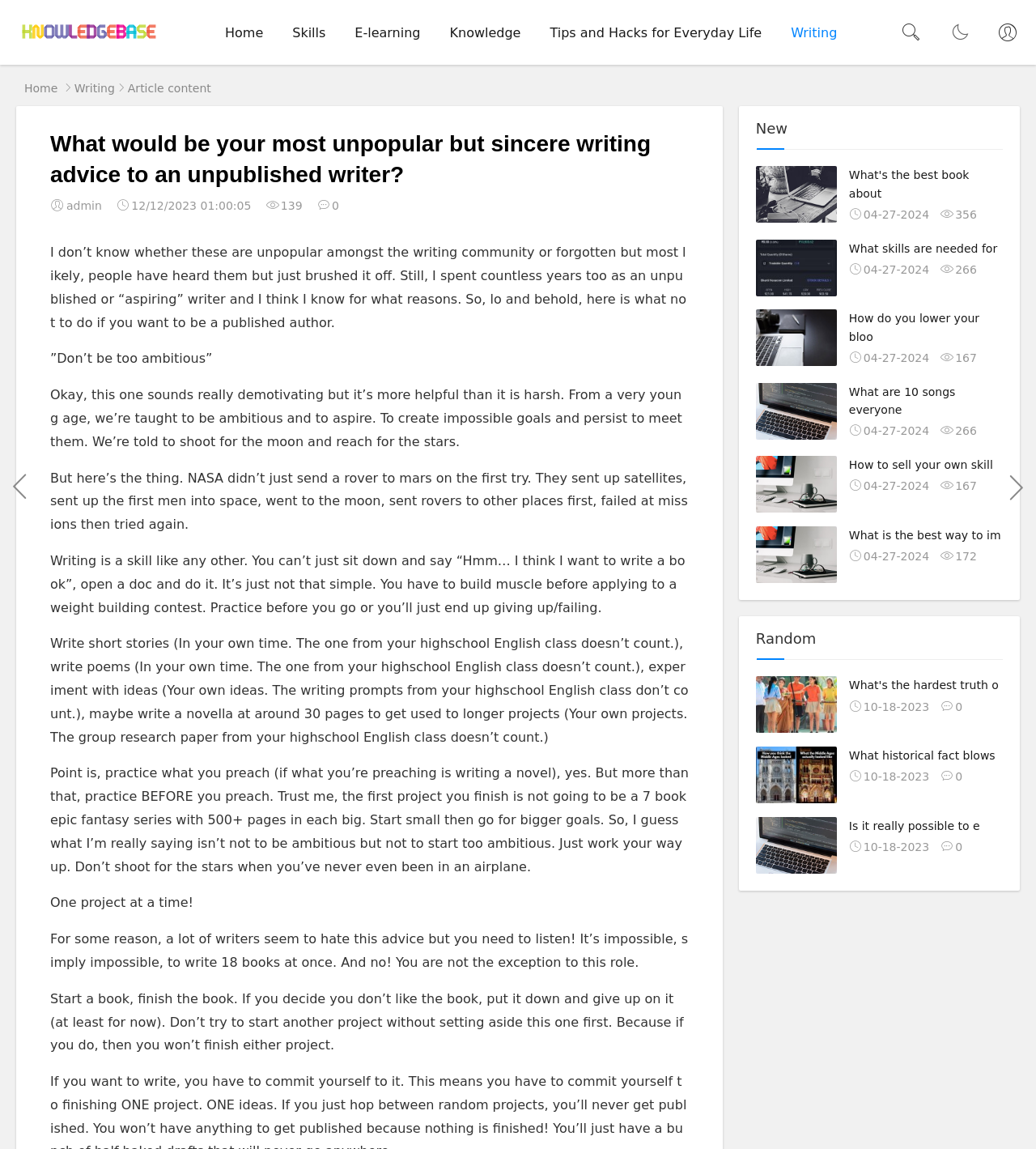Show the bounding box coordinates of the element that should be clicked to complete the task: "Click on the 'Writing' link".

[0.749, 0.0, 0.822, 0.056]